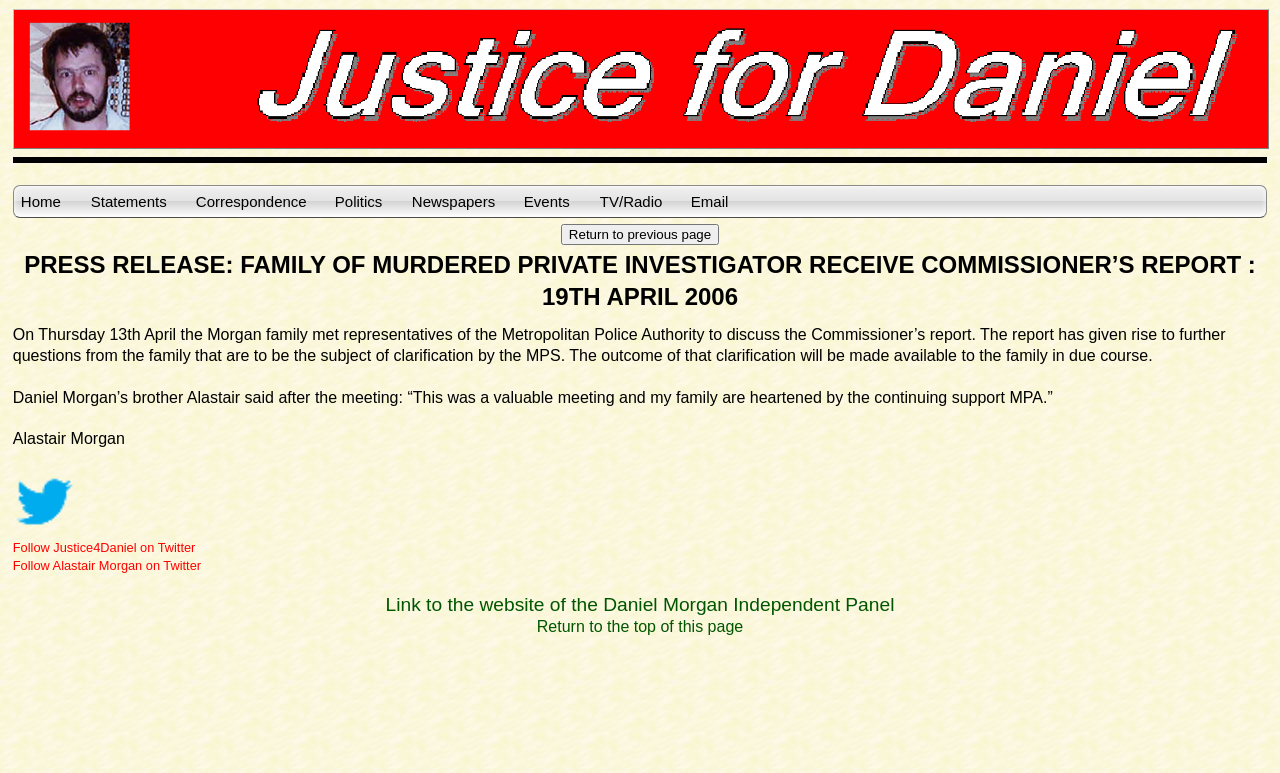Pinpoint the bounding box coordinates of the element that must be clicked to accomplish the following instruction: "Click the Return to the top of this page link". The coordinates should be in the format of four float numbers between 0 and 1, i.e., [left, top, right, bottom].

[0.419, 0.799, 0.581, 0.821]